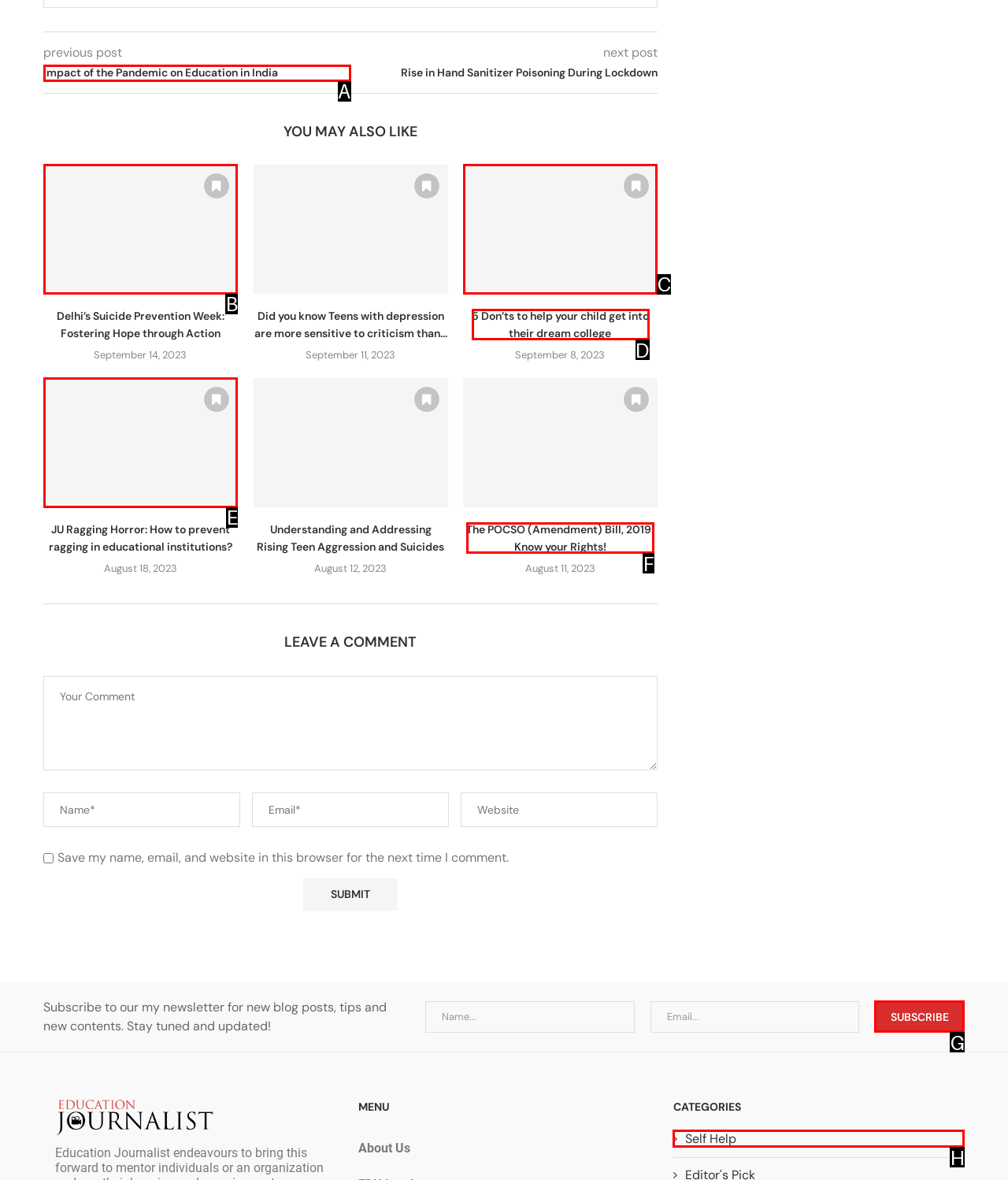Please indicate which HTML element should be clicked to fulfill the following task: Click on the 'Impact of the Pandemic on Education in India' link. Provide the letter of the selected option.

A